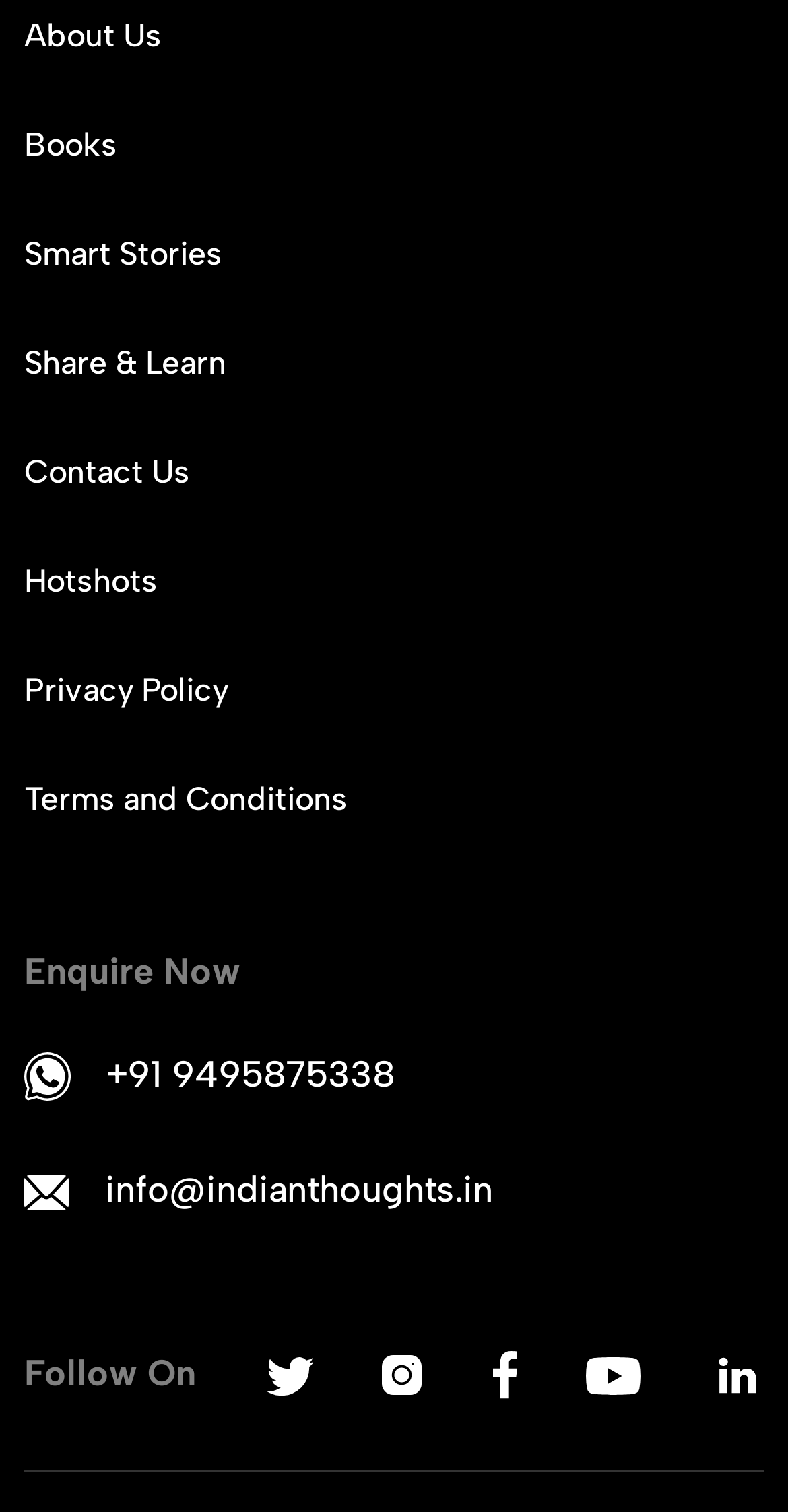Please specify the coordinates of the bounding box for the element that should be clicked to carry out this instruction: "Click on Contact Us". The coordinates must be four float numbers between 0 and 1, formatted as [left, top, right, bottom].

[0.031, 0.296, 0.241, 0.329]